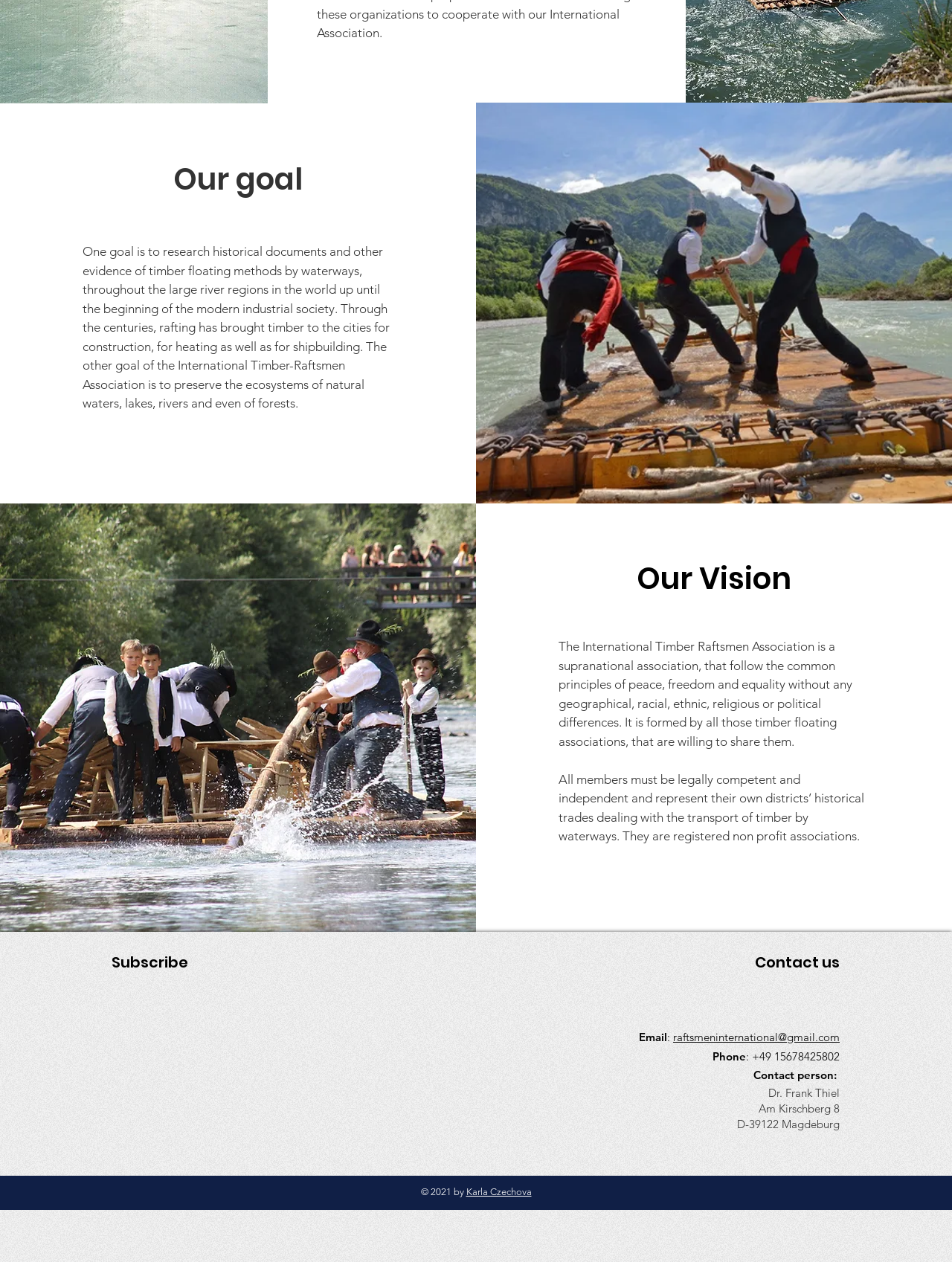Give the bounding box coordinates for the element described as: "Karla Czechova".

[0.489, 0.94, 0.558, 0.948]